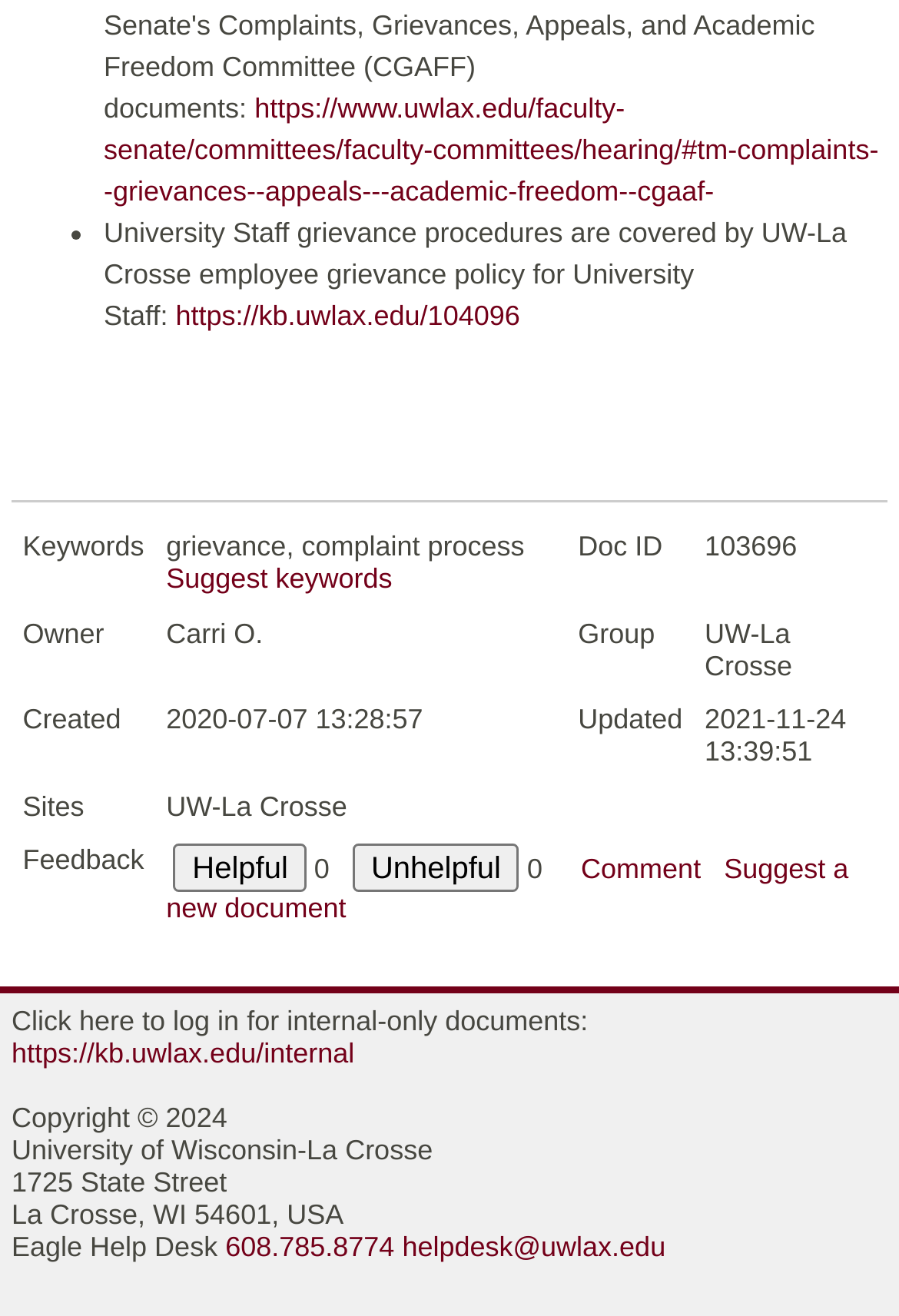Please mark the bounding box coordinates of the area that should be clicked to carry out the instruction: "Click the link to comment".

[0.646, 0.649, 0.78, 0.673]